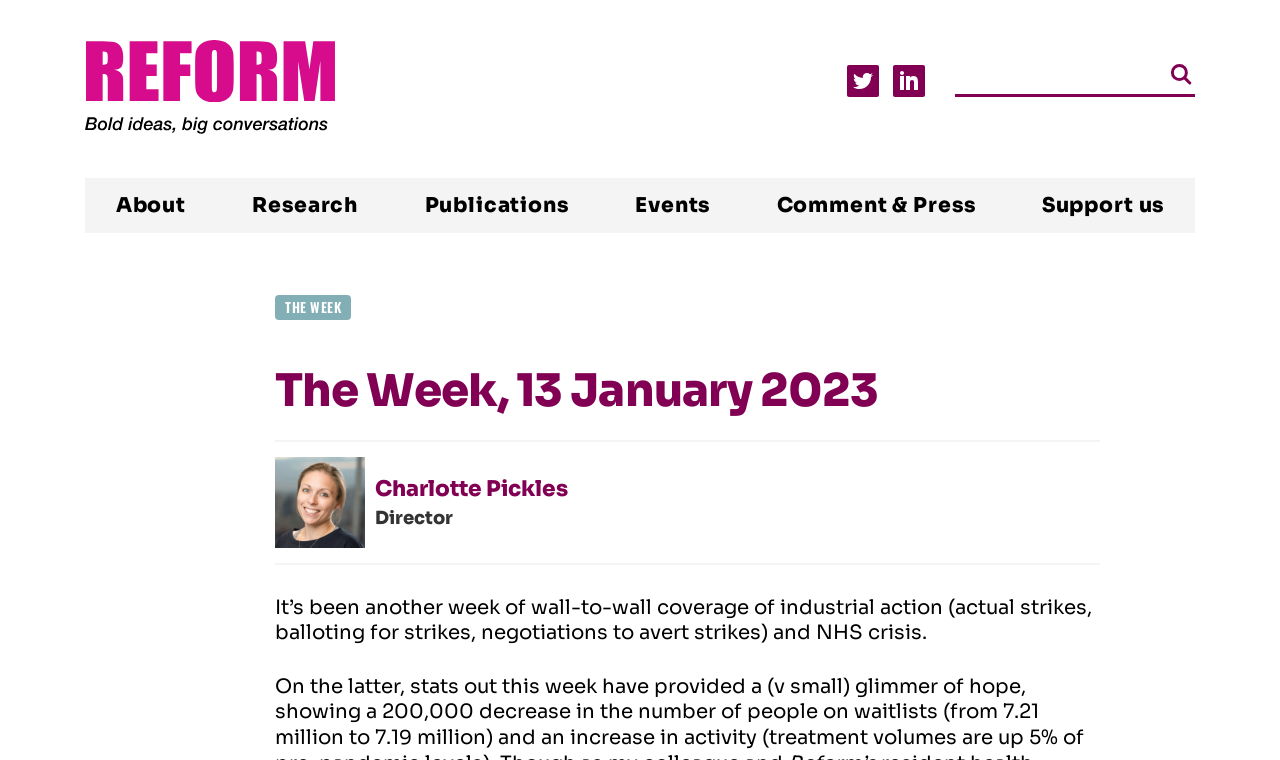Provide a short, one-word or phrase answer to the question below:
What is the topic of the article?

Industrial action and NHS crisis